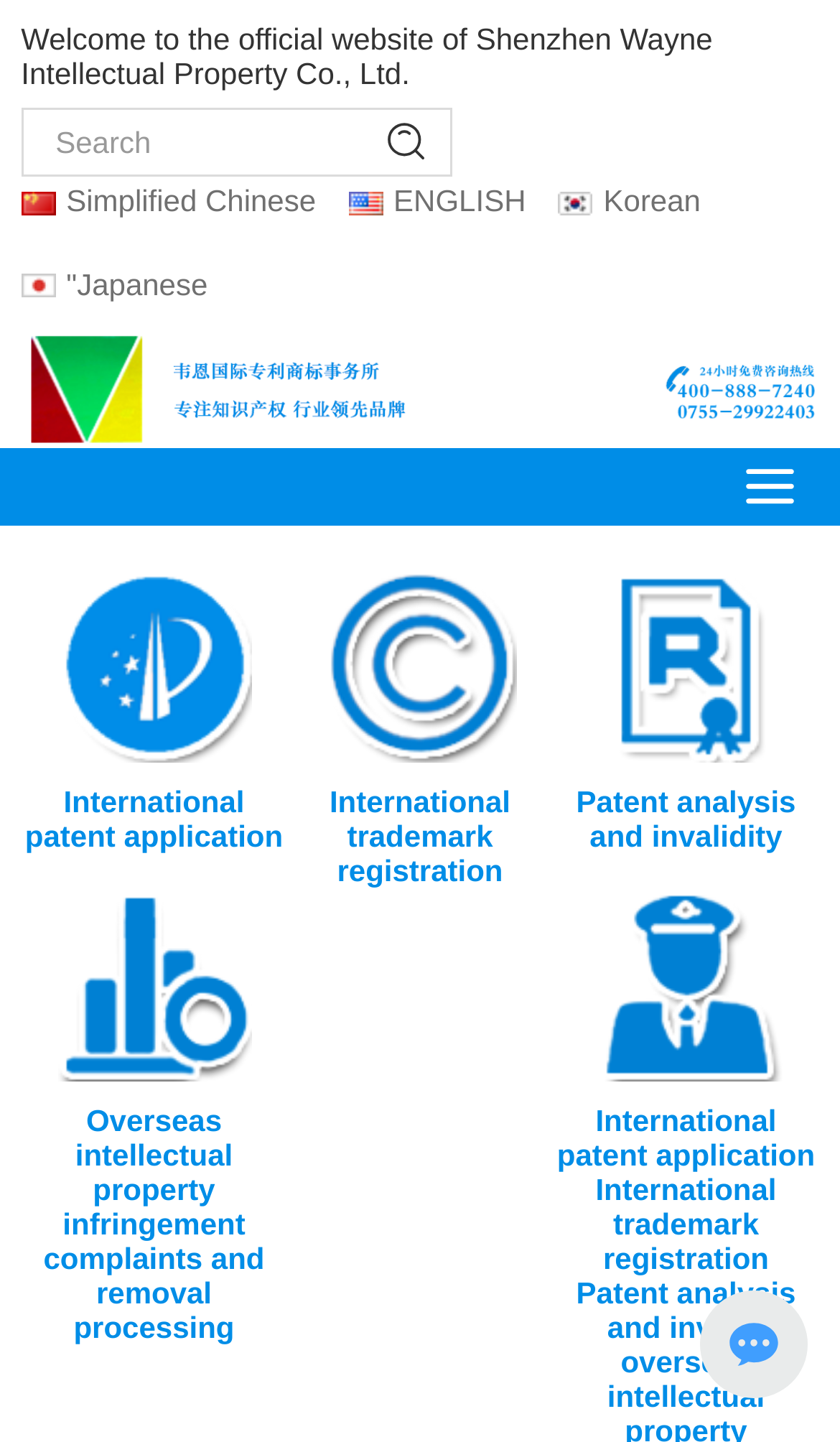Give a concise answer using one word or a phrase to the following question:
What is the purpose of the search box?

Search